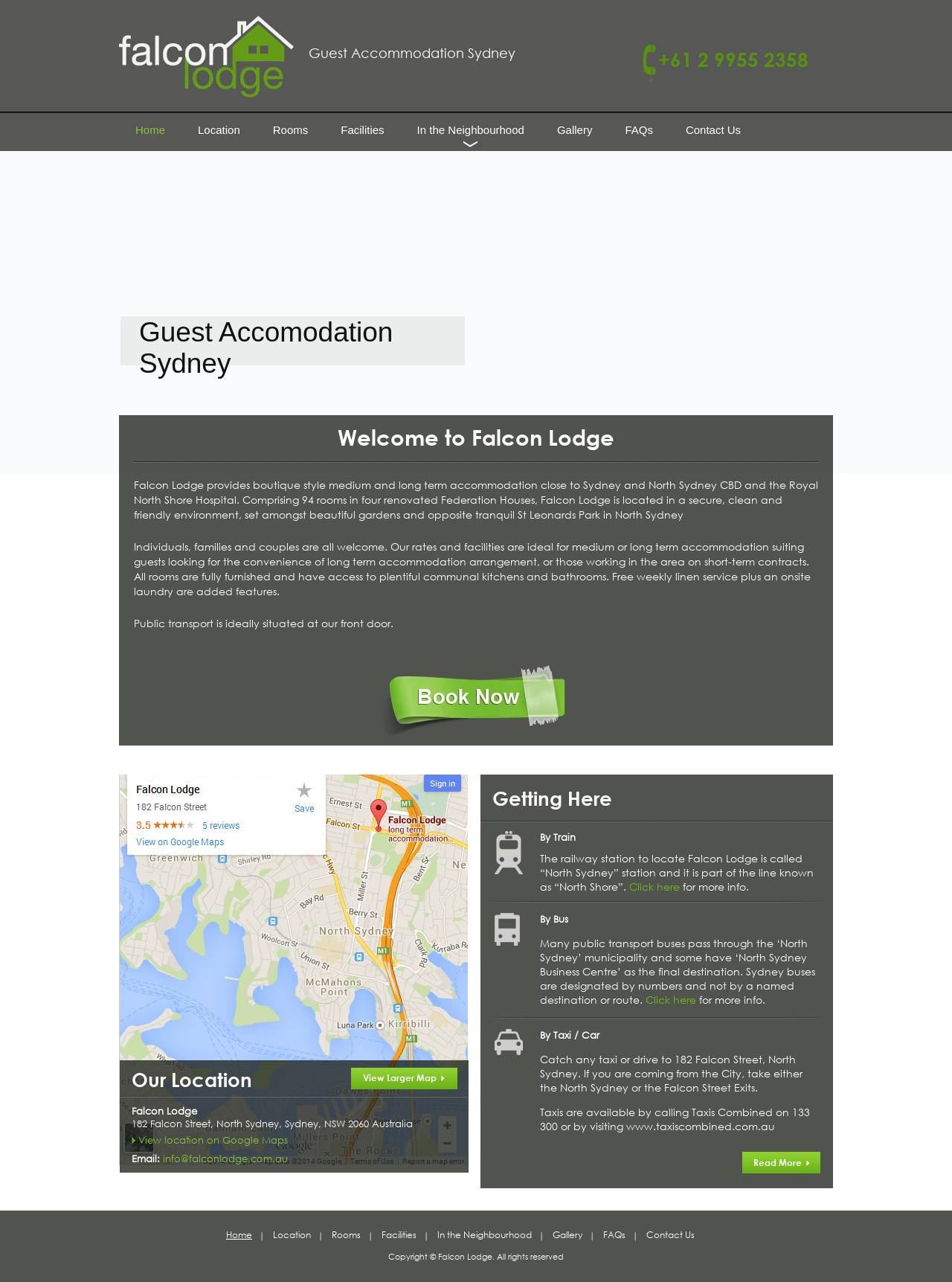Ascertain the bounding box coordinates for the UI element detailed here: "Click here". The coordinates should be provided as [left, top, right, bottom] with each value being a float between 0 and 1.

[0.661, 0.687, 0.714, 0.696]